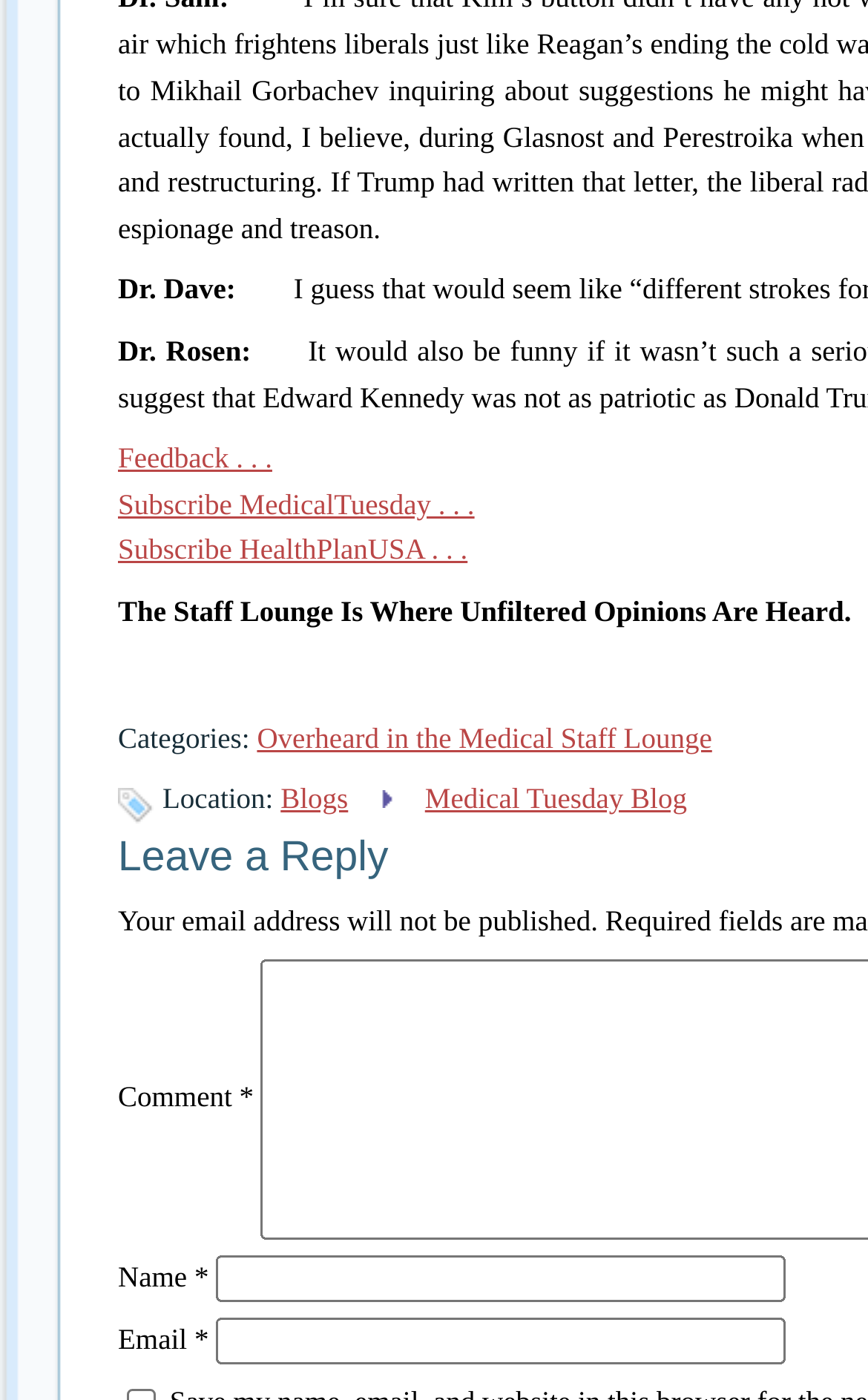Highlight the bounding box of the UI element that corresponds to this description: "alt="Penn Engineering GRASP Laboratory"".

None